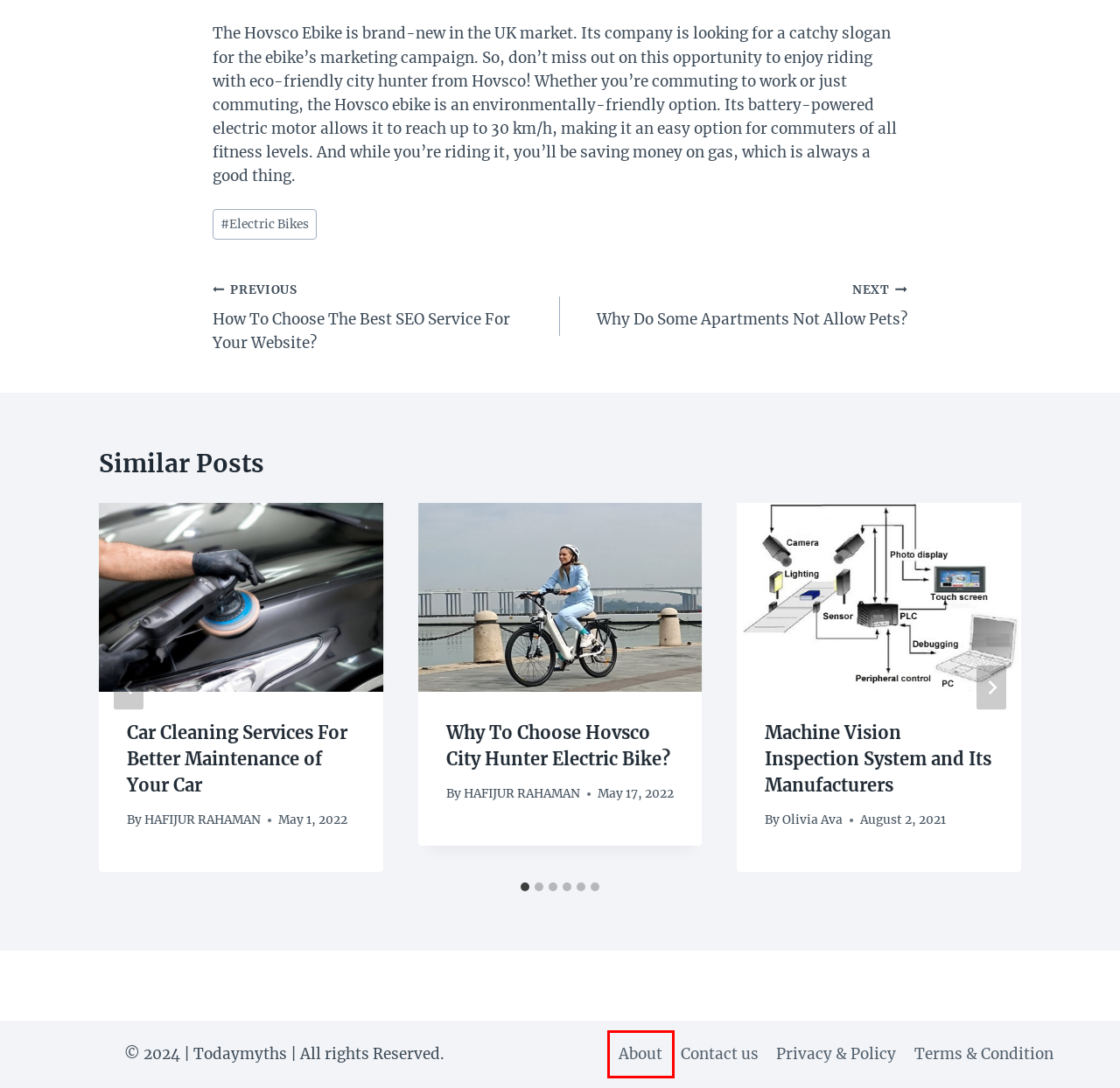Review the screenshot of a webpage which includes a red bounding box around an element. Select the description that best fits the new webpage once the element in the bounding box is clicked. Here are the candidates:
A. Contact us | TODAYMYTHS
B. Electric Bikes Archives | TODAYMYTHS
C. Why Do Some Apartments Not Allow Pets? | TODAYMYTHS
D. Terms & Condition | TODAYMYTHS
E. How To Choose The Best SEO Service For Your Website? | TODAYMYTHS
F. About | TODAYMYTHS
G. Renting Car With Luxurious Facilities | TODAYMYTHS
H. Privacy & Policy | TODAYMYTHS

F